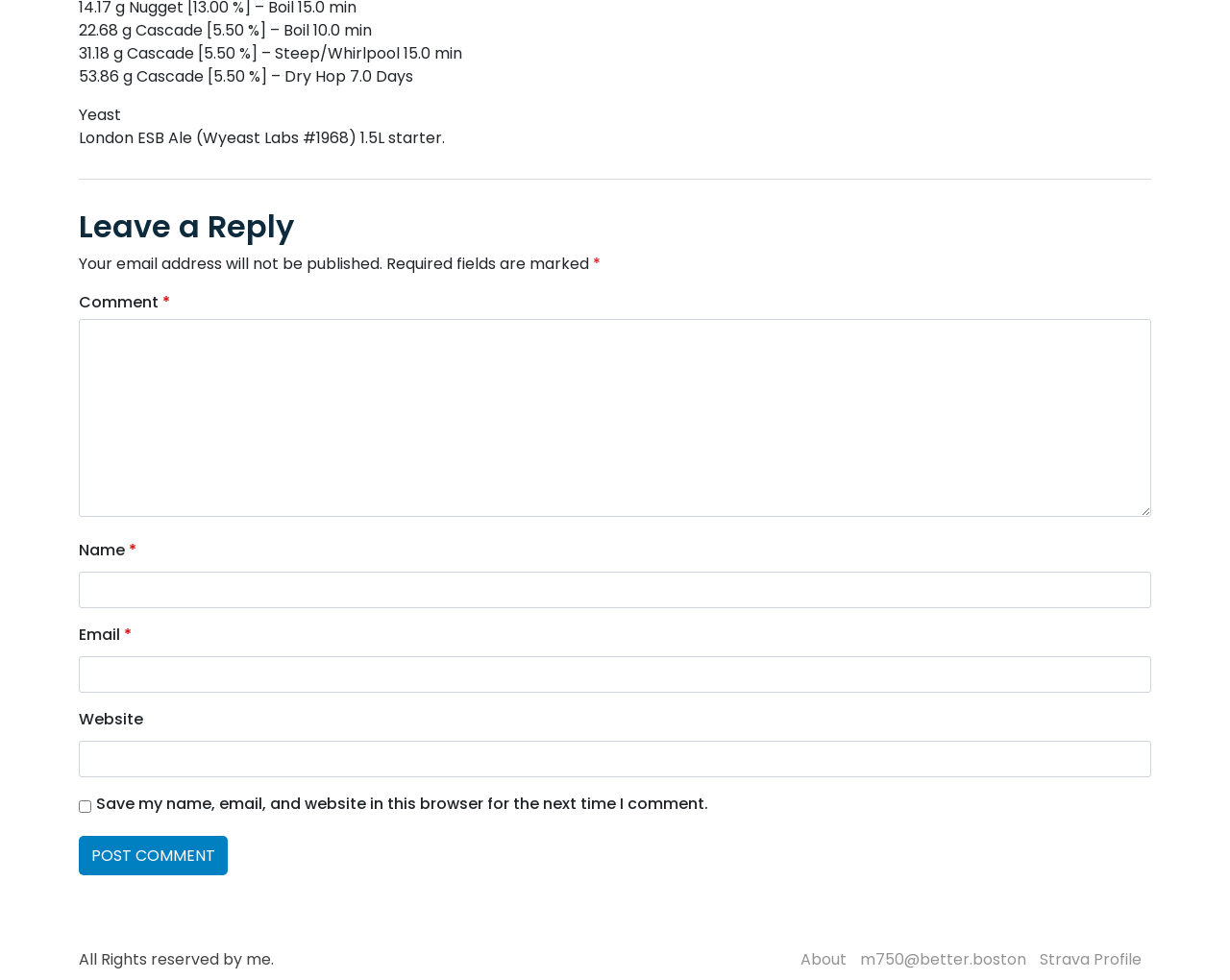Can you give a detailed response to the following question using the information from the image? What are the links at the bottom of the webpage?

I found the links by looking at the elements at the bottom of the webpage. There are three links: 'About', 'm750@better.boston', and 'Strava Profile'.